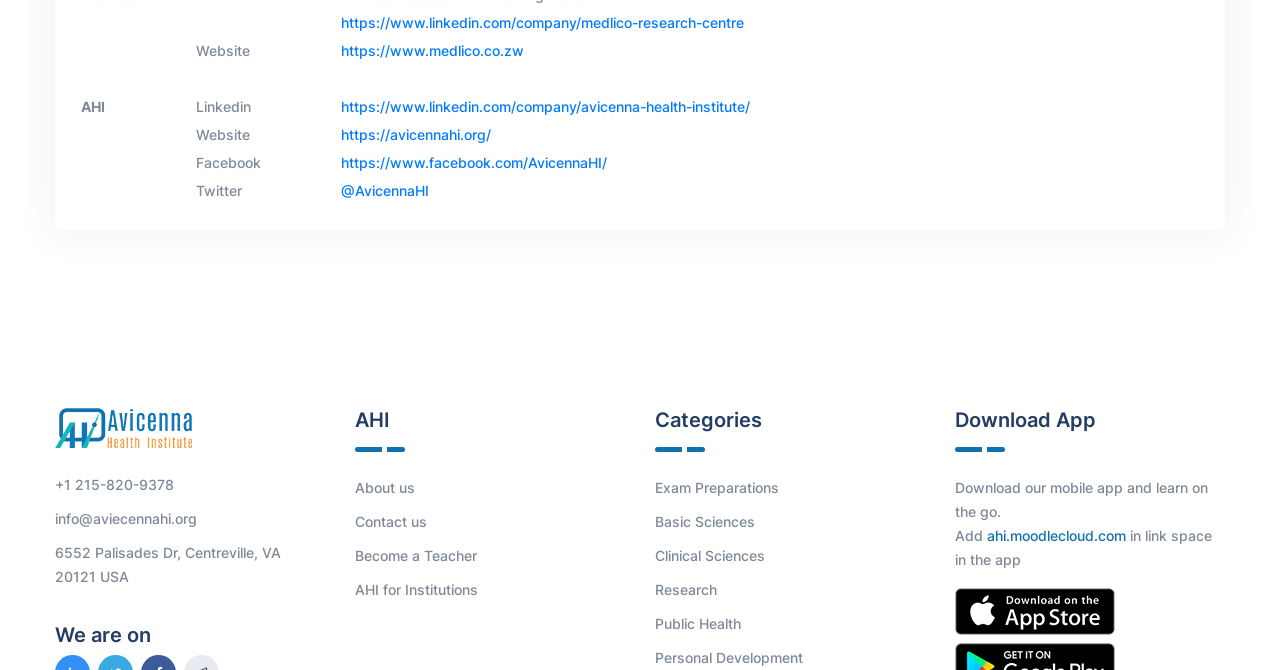Predict the bounding box coordinates of the area that should be clicked to accomplish the following instruction: "Go to Medlico's website". The bounding box coordinates should consist of four float numbers between 0 and 1, i.e., [left, top, right, bottom].

[0.266, 0.062, 0.409, 0.087]